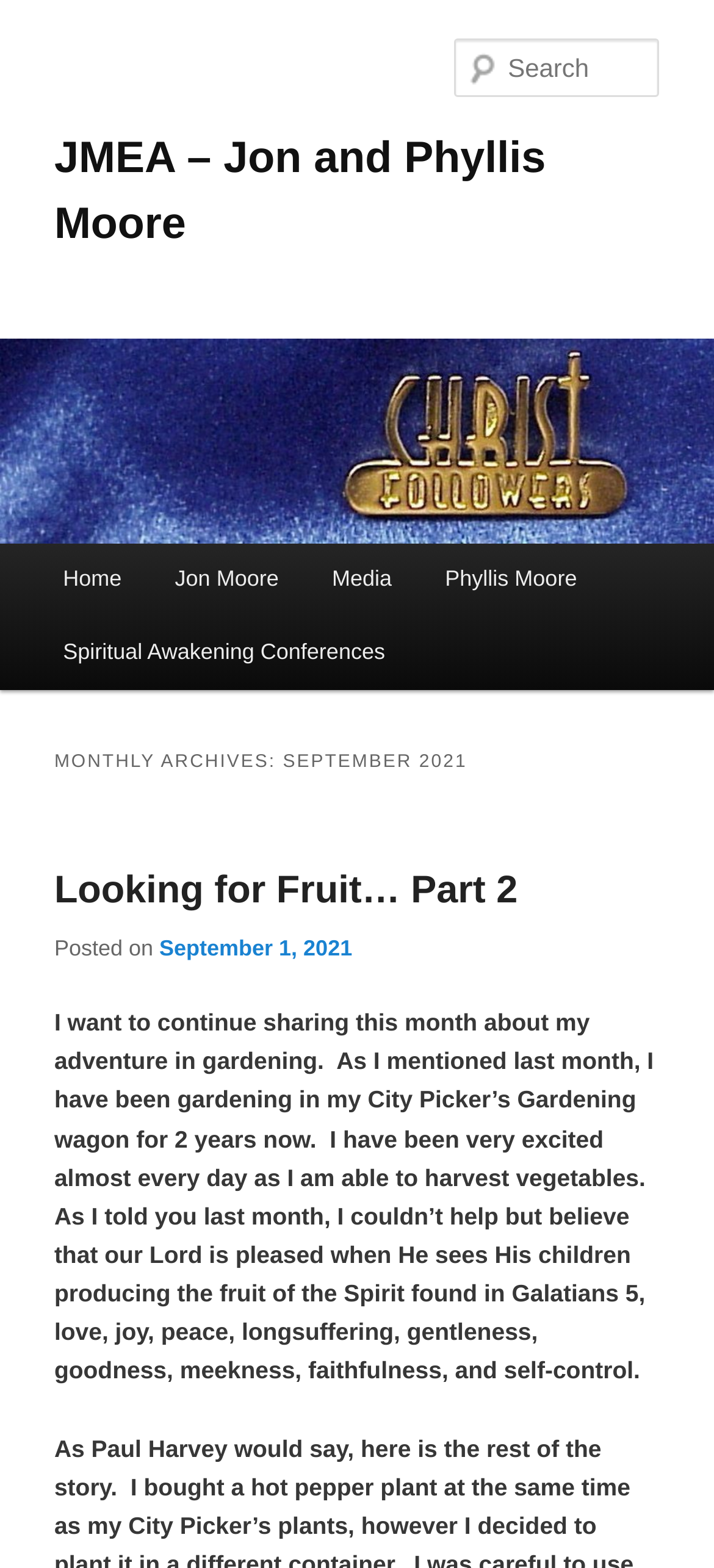Pinpoint the bounding box coordinates for the area that should be clicked to perform the following instruction: "Read post 'Looking for Fruit… Part 2'".

[0.076, 0.555, 0.725, 0.582]